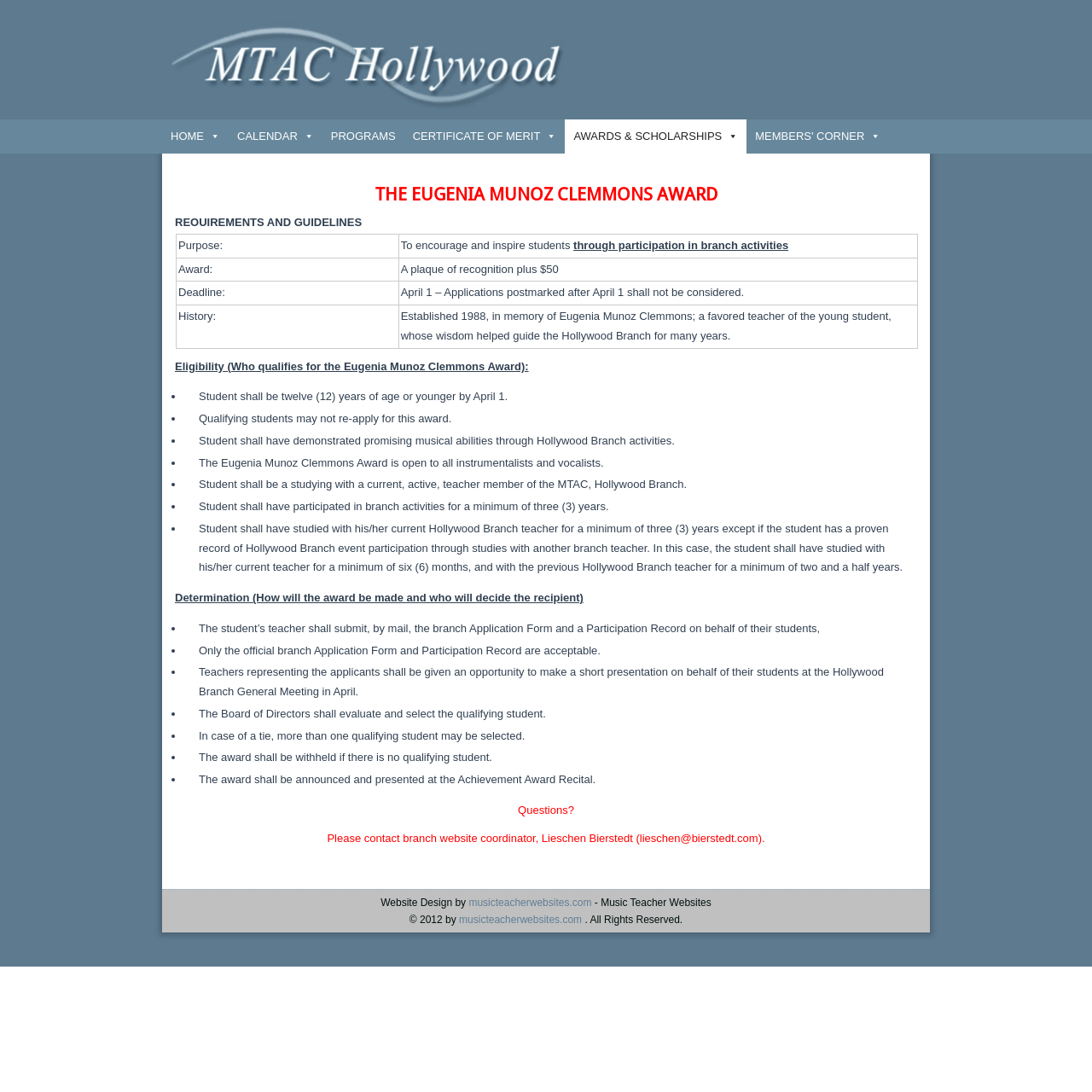Identify the bounding box coordinates of the section to be clicked to complete the task described by the following instruction: "Visit musicteacherwebsites.com". The coordinates should be four float numbers between 0 and 1, formatted as [left, top, right, bottom].

[0.429, 0.821, 0.542, 0.832]